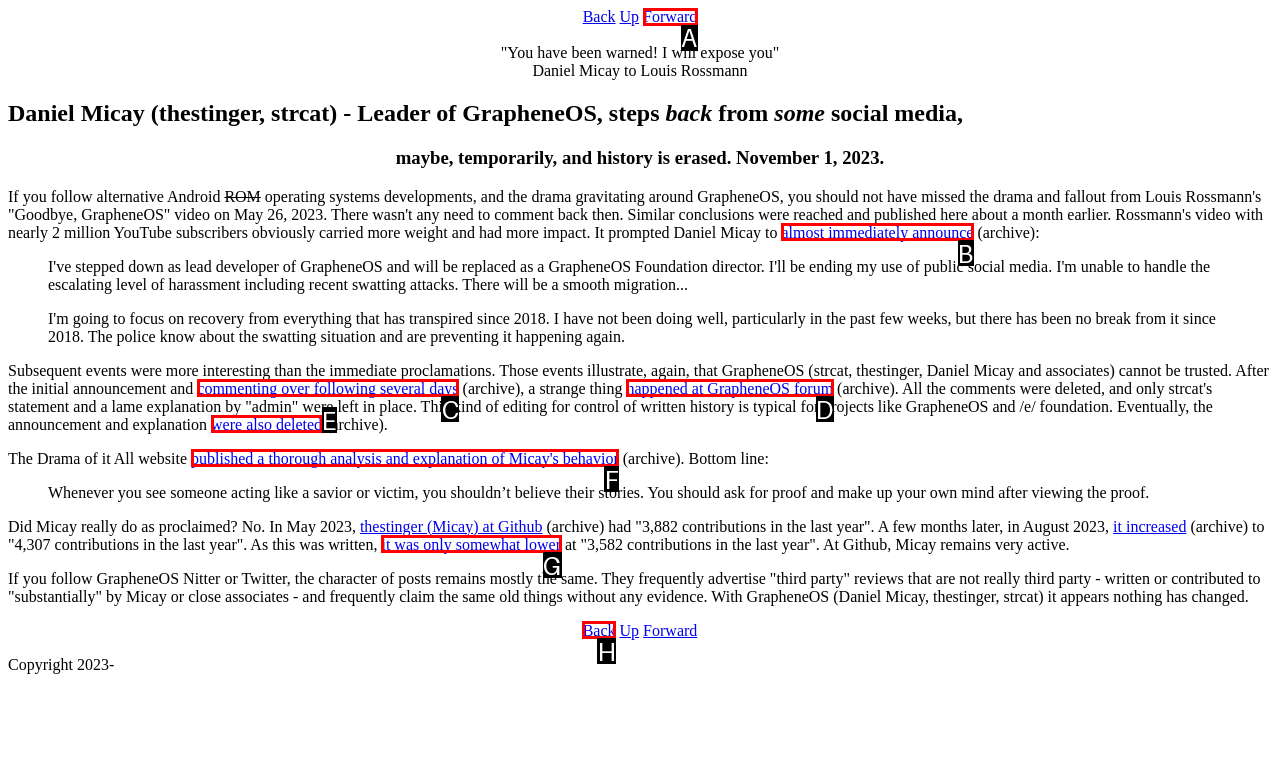Match the description: happened at GrapheneOS forum to the appropriate HTML element. Respond with the letter of your selected option.

D